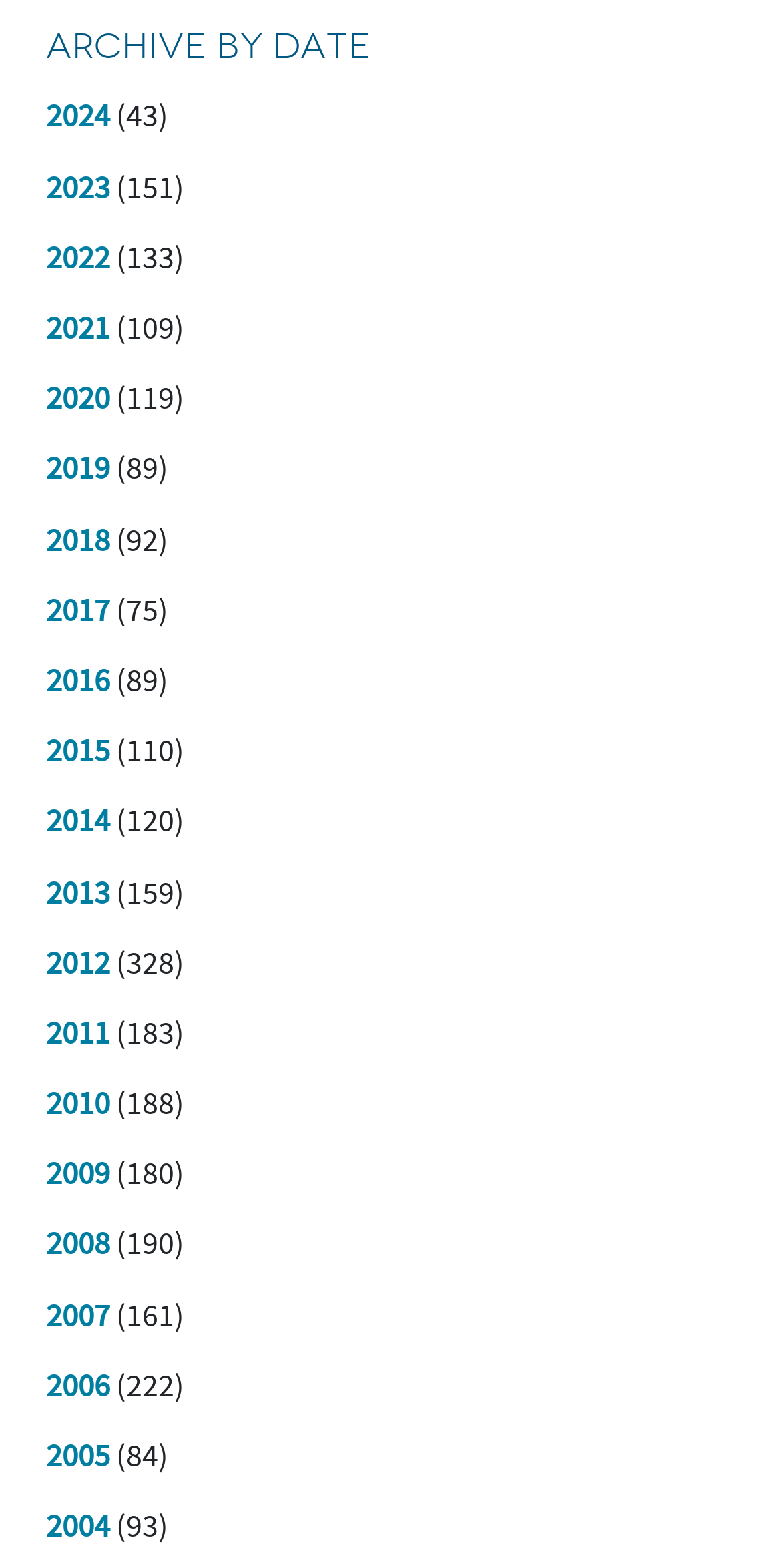Find the bounding box coordinates for the area you need to click to carry out the instruction: "Click on 2024". The coordinates should be four float numbers between 0 and 1, indicated as [left, top, right, bottom].

[0.059, 0.062, 0.141, 0.087]